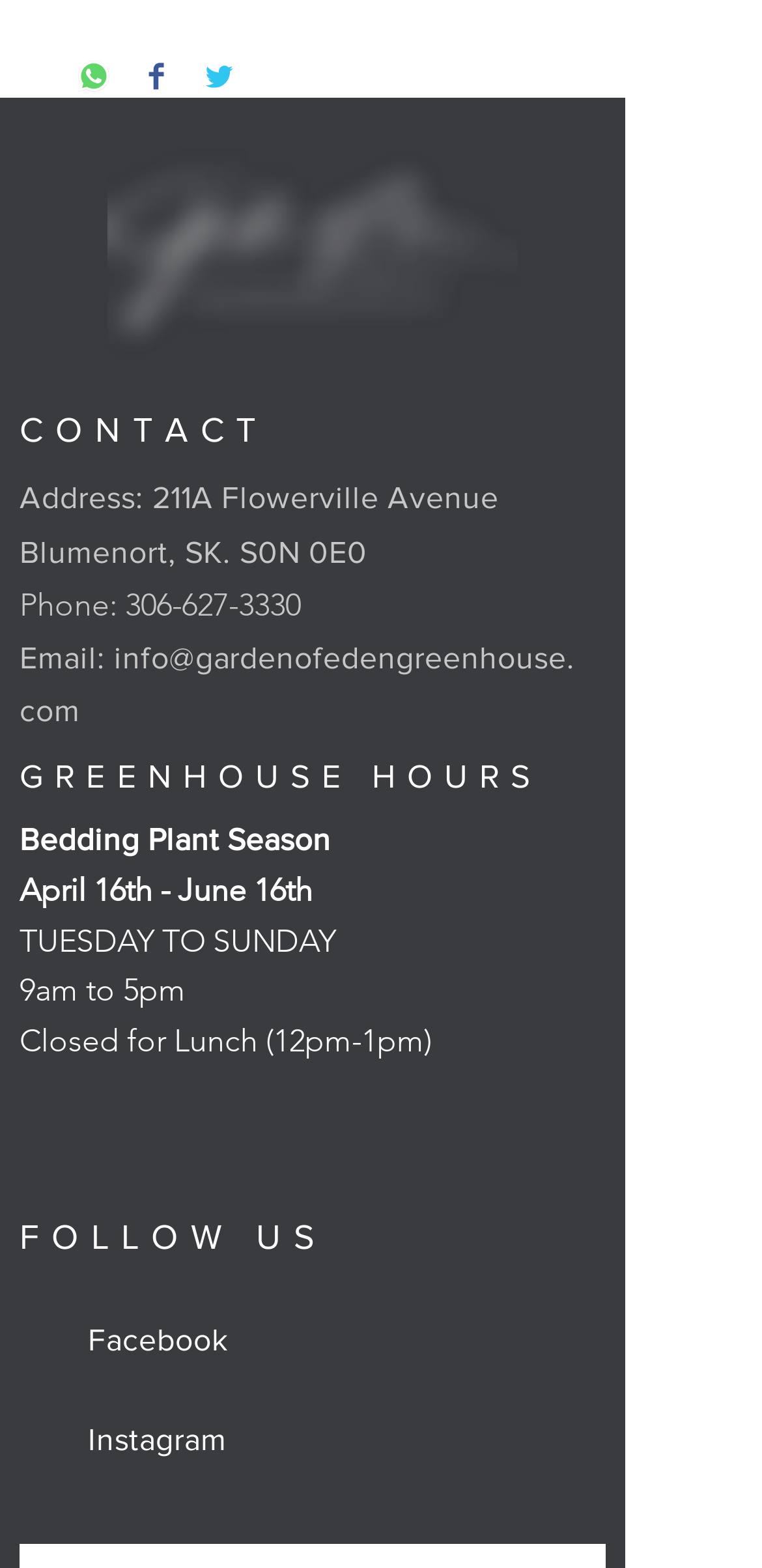Could you provide the bounding box coordinates for the portion of the screen to click to complete this instruction: "Share on WhatsApp"?

[0.103, 0.039, 0.144, 0.063]